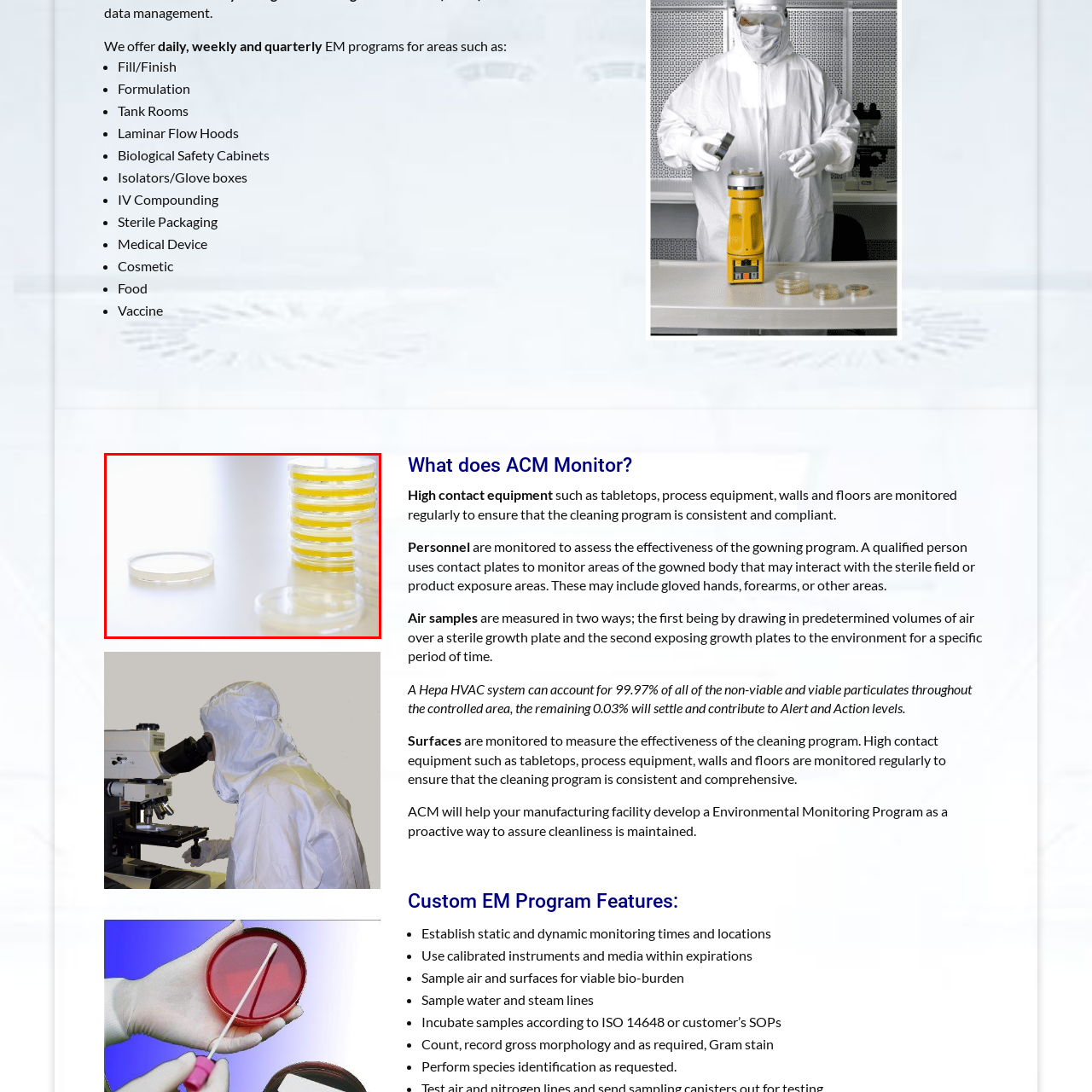Describe in detail what you see in the image highlighted by the red border.

The image showcases a collection of Petri dishes, prominently featuring a single empty dish positioned to the left, while a stack of stacked yellow and clear dishes is set against a softly lit background. These dishes are often used in laboratory settings, particularly for environmental monitoring programs. The highlighted presence of yellow media suggests they may be prepared to grow specific microorganisms, serving critical roles in quality control and contamination testing in various industries, including pharmaceuticals, food production, and cosmetics. This visual represents essential tools for microbiological assessments, emphasizing the importance of maintaining sterile conditions and monitoring the cleanliness of facilities.